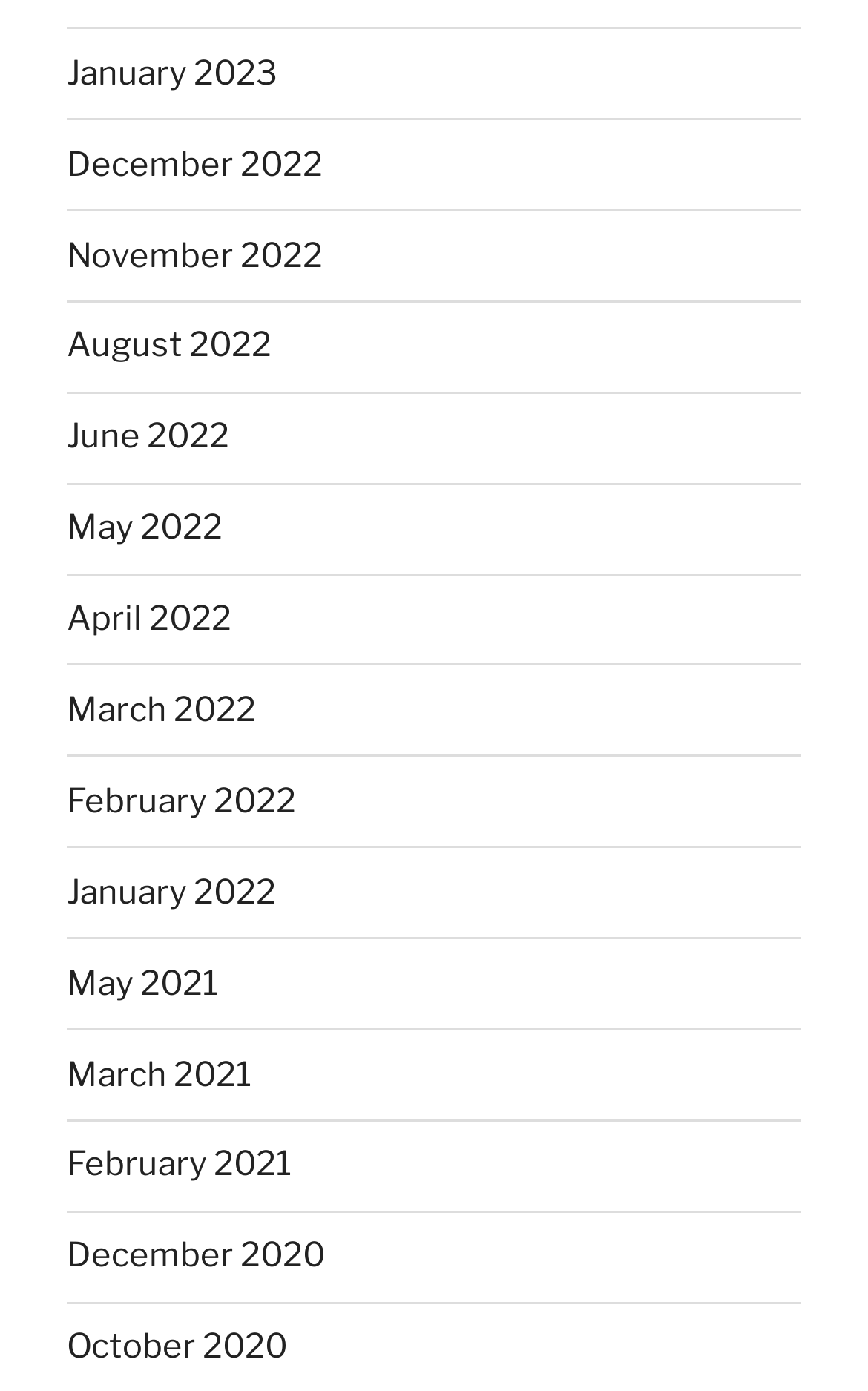Provide a thorough and detailed response to the question by examining the image: 
What is the earliest month listed?

By scanning the list of links, I can see that the earliest month listed is October 2020, which is the last link in the list.